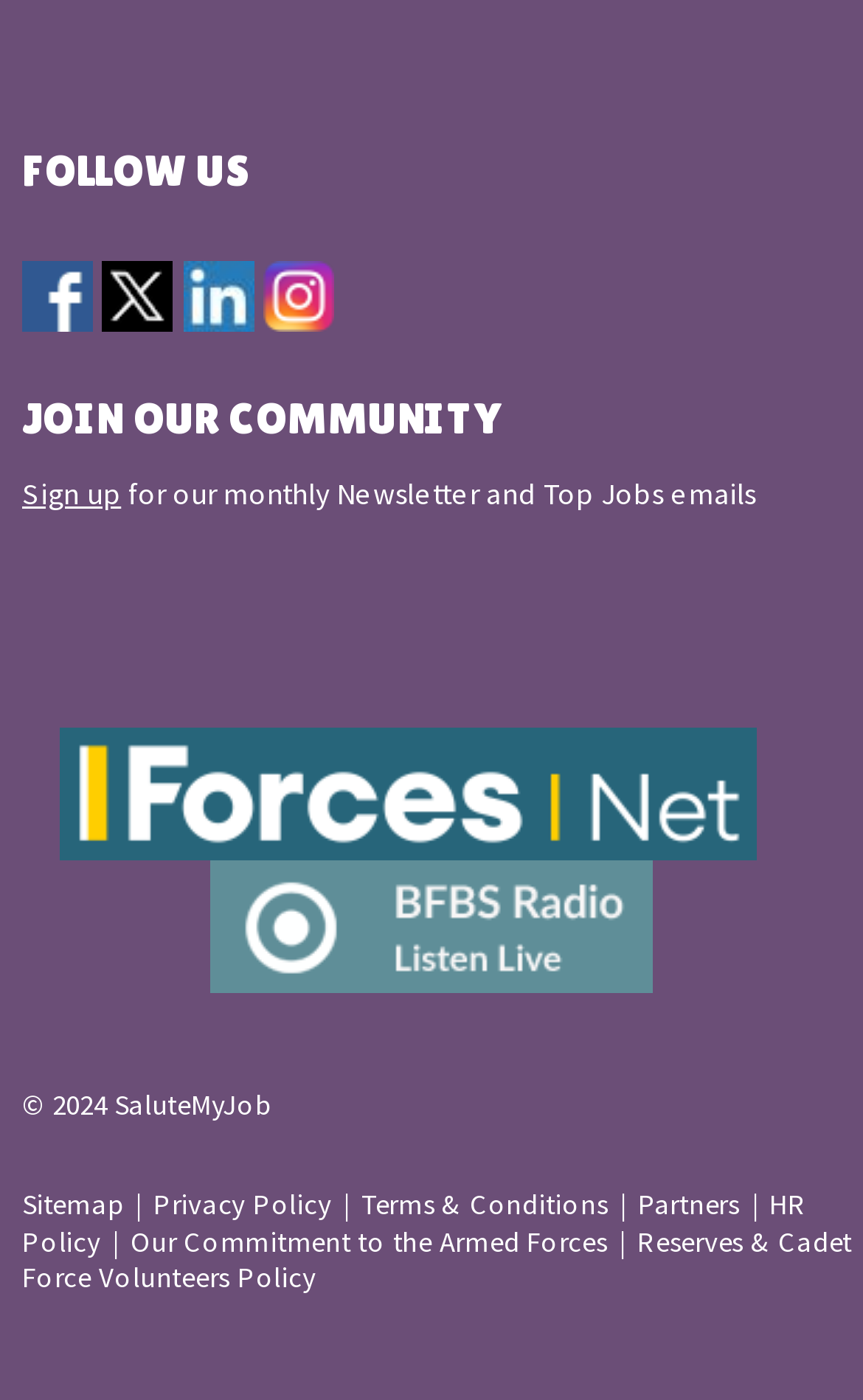What is the copyright year of the webpage?
Using the image as a reference, answer the question in detail.

The static text '© 2024' is located at the bottom of the webpage, indicating that the copyright year of the webpage is 2024.